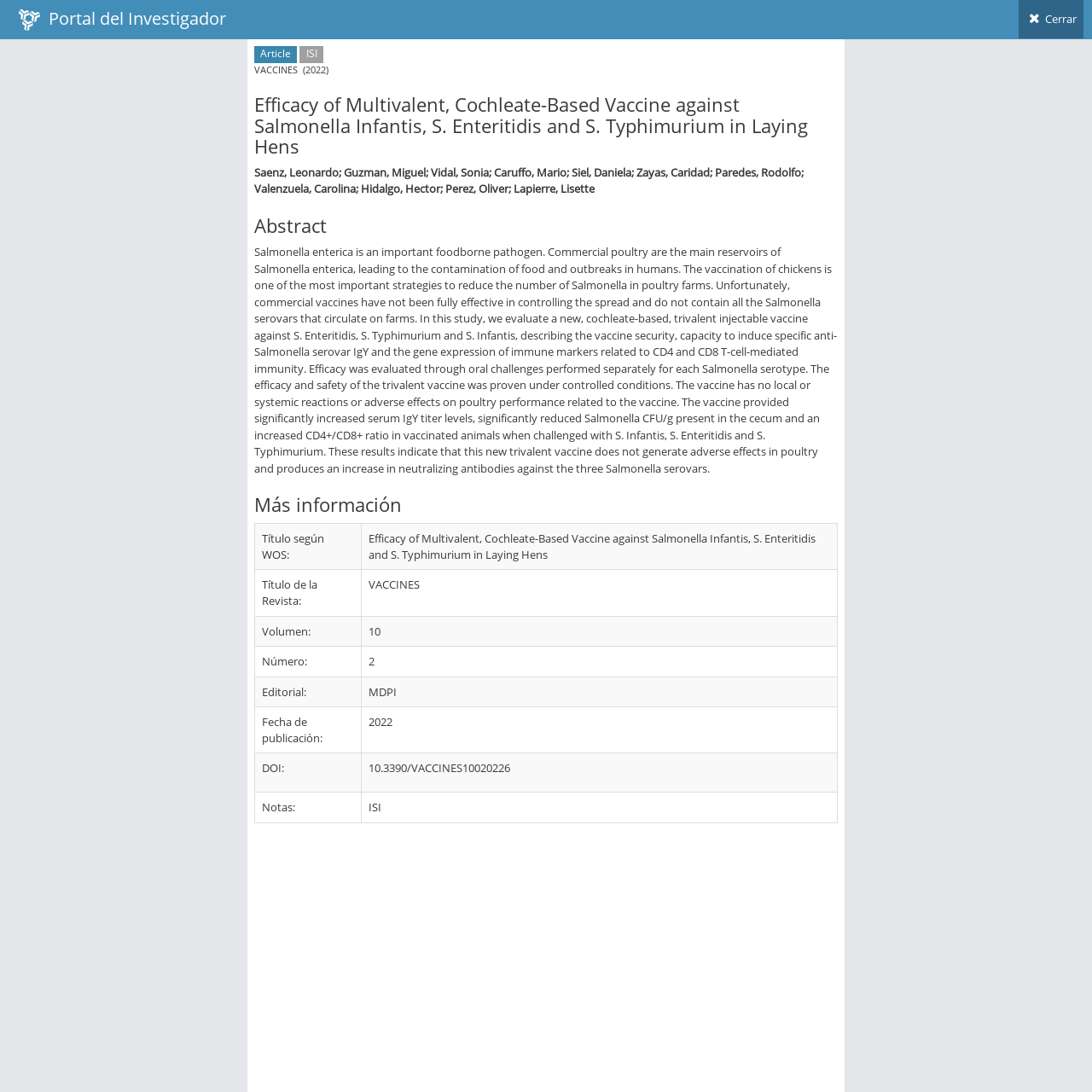Who are the authors of the article?
Look at the image and answer with only one word or phrase.

Saenz, Leonardo; Guzman, Miguel; ...